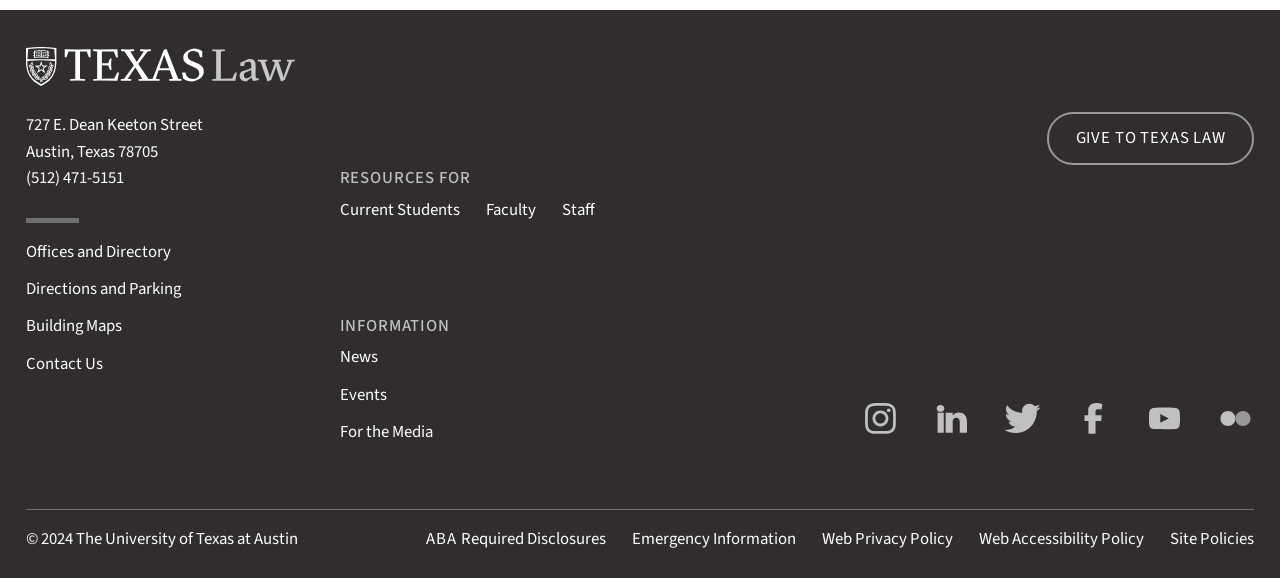Using the description: "ABA Required Disclosures", determine the UI element's bounding box coordinates. Ensure the coordinates are in the format of four float numbers between 0 and 1, i.e., [left, top, right, bottom].

[0.332, 0.911, 0.473, 0.953]